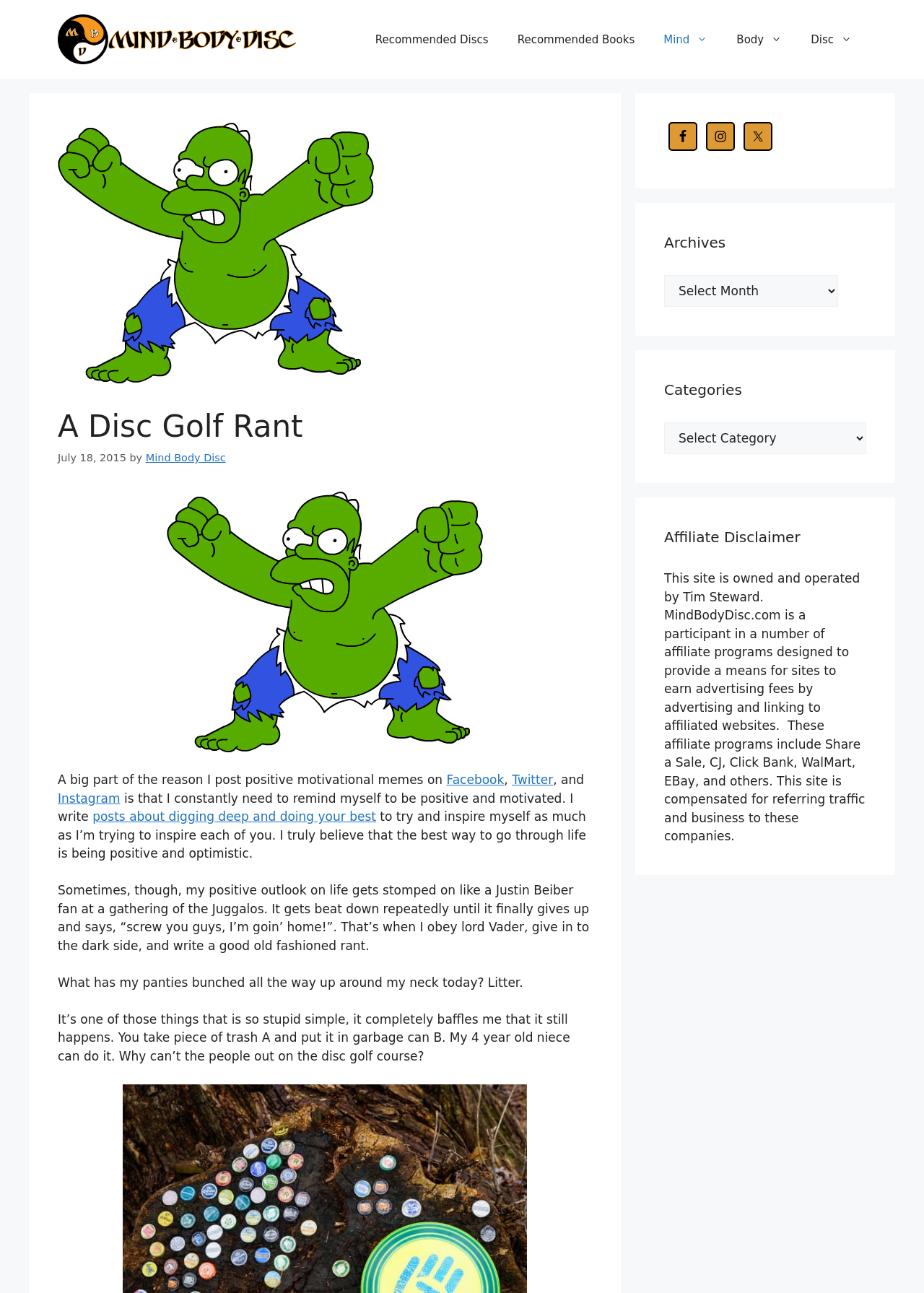Provide an in-depth caption for the elements present on the webpage.

This webpage is a blog post titled "A Disc Golf Rant" with a focus on the author's frustration with litter at disc golf courses. At the top of the page, there is a banner with a link to the site "Mind Body Disc" accompanied by an image. Below the banner, there is a navigation menu with links to "Recommended Discs", "Recommended Books", "Mind", "Body", and "Disc".

The main content of the page is a lengthy text post, which begins with the author expressing their motivation for posting positive motivational memes on social media. The text then shifts to the author's frustration with litter at disc golf courses, describing it as a simple problem that baffles them. The author goes on to express their disappointment and frustration with people who litter, using a humorous analogy to convey their emotions.

Throughout the text, there are links to the author's social media profiles on Facebook, Twitter, and Instagram. There is also an image of an "Angry Homer" character, which adds a touch of humor to the post.

In the bottom half of the page, there are three sections labeled "Archives", "Categories", and "Affiliate Disclaimer". The "Archives" section has a heading and a combobox, while the "Categories" section has a heading and a combobox as well. The "Affiliate Disclaimer" section has a heading and a lengthy text explaining the site's affiliation with various companies and its compensation for referring traffic and business to these companies.

There are several images on the page, including the "Mind Body Disc" logo, the "Angry Homer" image, and social media icons for Facebook, Twitter, and Instagram. Overall, the page has a casual and conversational tone, with the author expressing their personal opinions and frustrations in a humorous and relatable way.